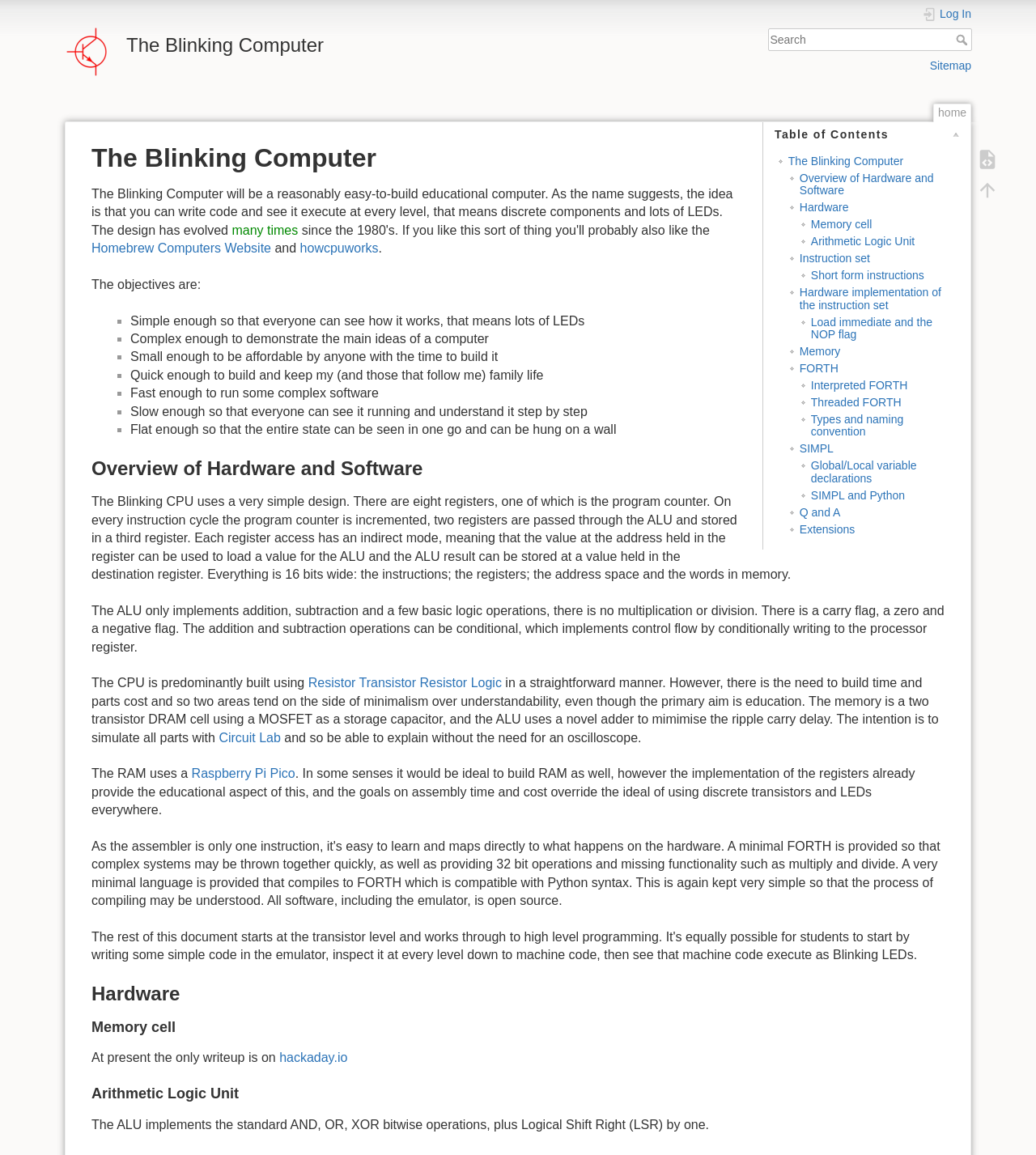Highlight the bounding box coordinates of the region I should click on to meet the following instruction: "Search for something in the search bar".

[0.509, 0.025, 0.938, 0.044]